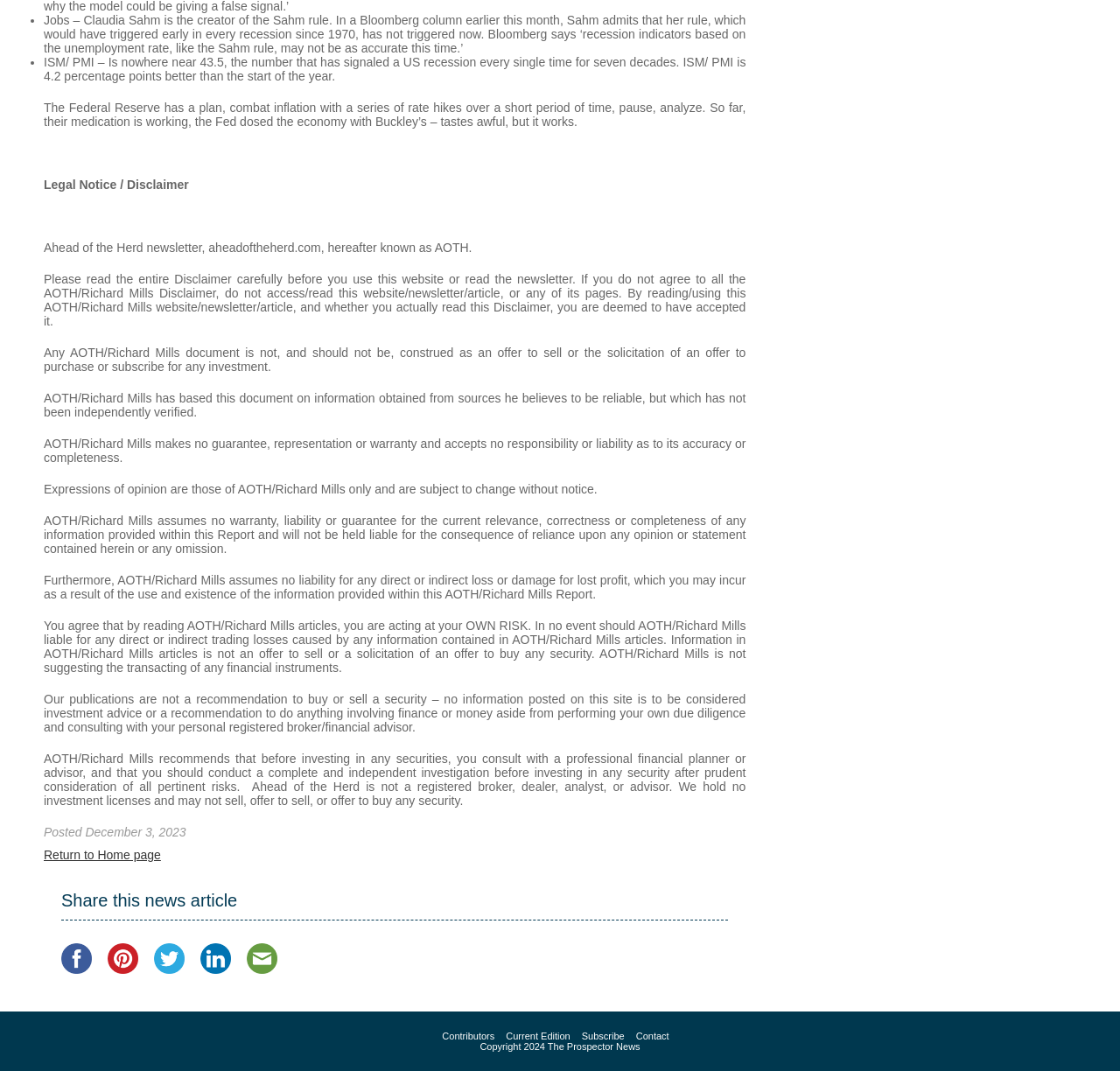Please identify the coordinates of the bounding box that should be clicked to fulfill this instruction: "Search for products".

None